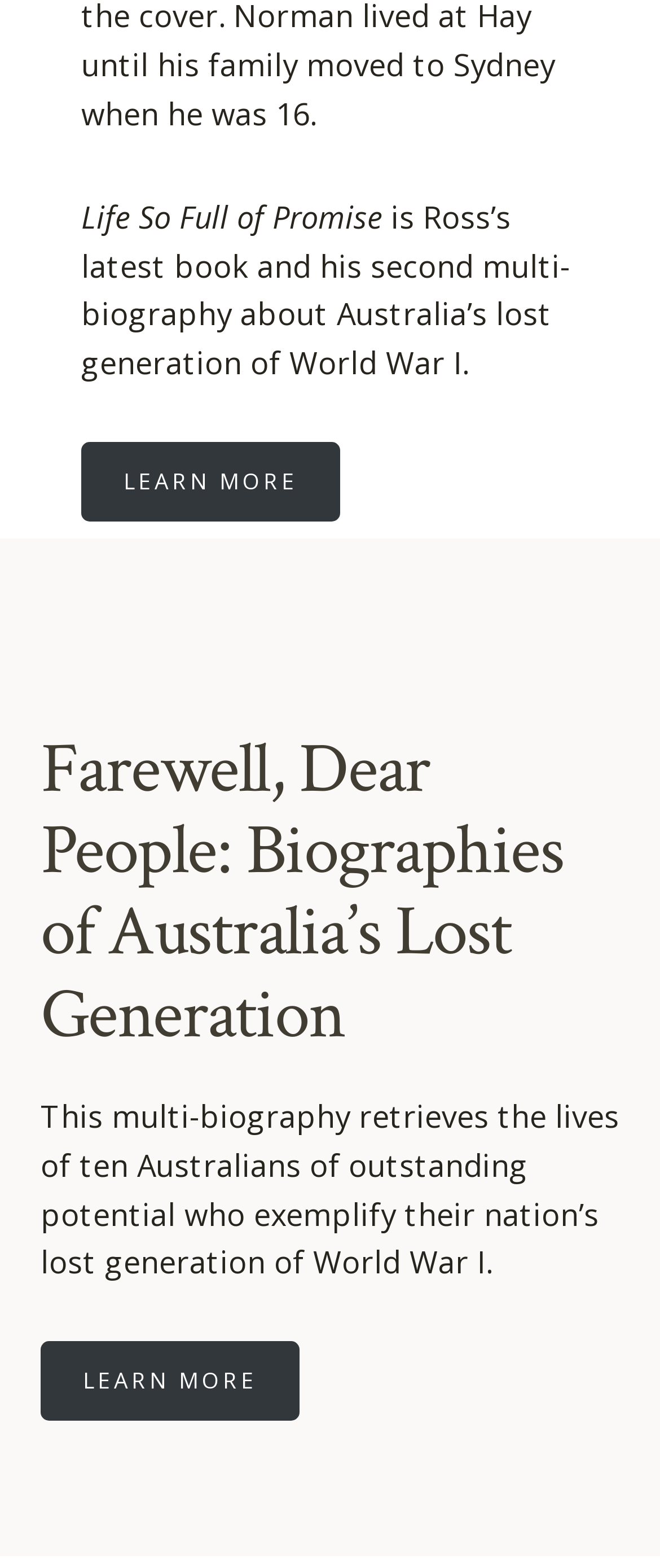Give a one-word or short phrase answer to the question: 
How many Australians are featured in the second biography?

Ten